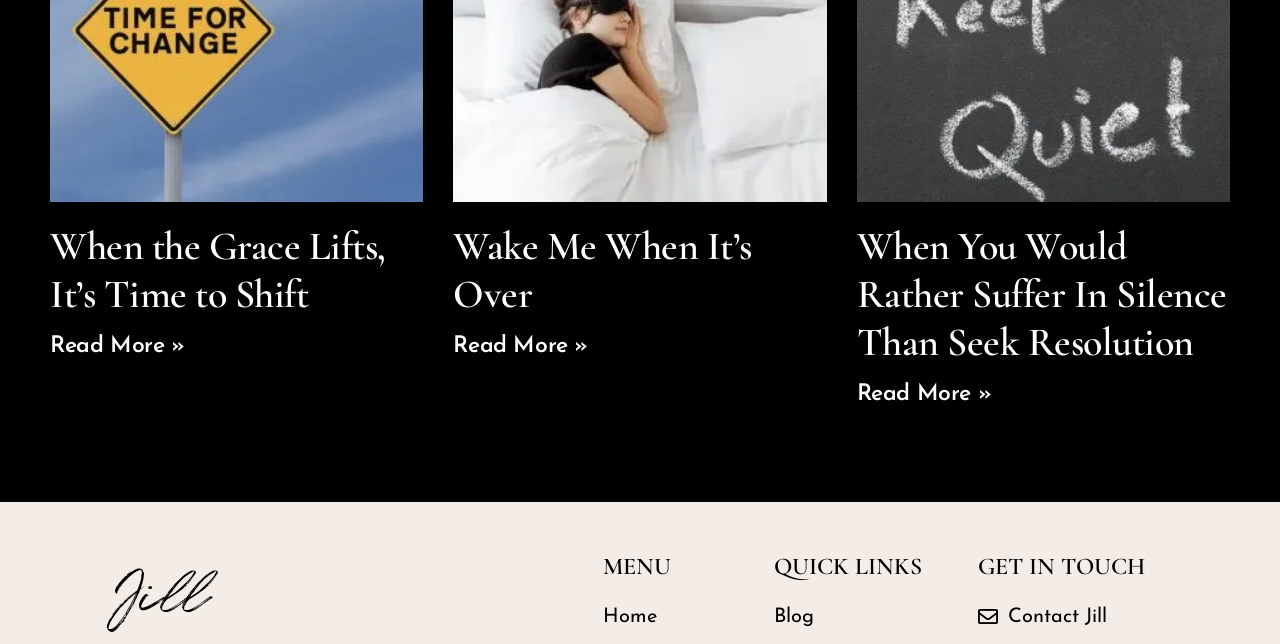What is the last menu item?
Give a thorough and detailed response to the question.

I looked at the menu section, which is labeled 'GET IN TOUCH', and found the last link element, which contains the text 'Contact Jill'.